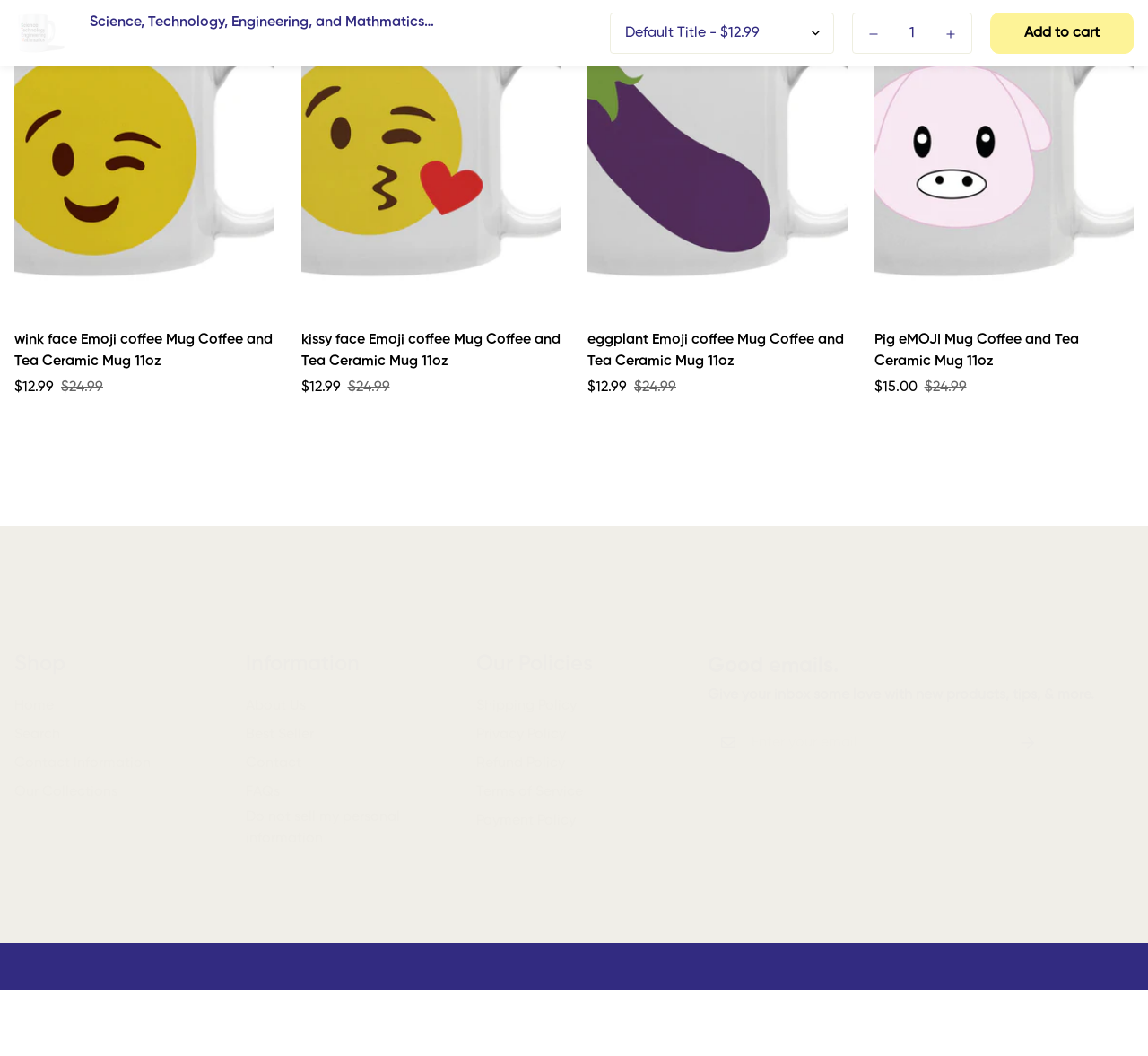Determine the bounding box coordinates of the UI element described below. Use the format (top-left x, top-left y, bottom-right x, bottom-right y) with floating point numbers between 0 and 1: name="contact[email]" placeholder="Enter your email"

[0.616, 0.684, 0.913, 0.723]